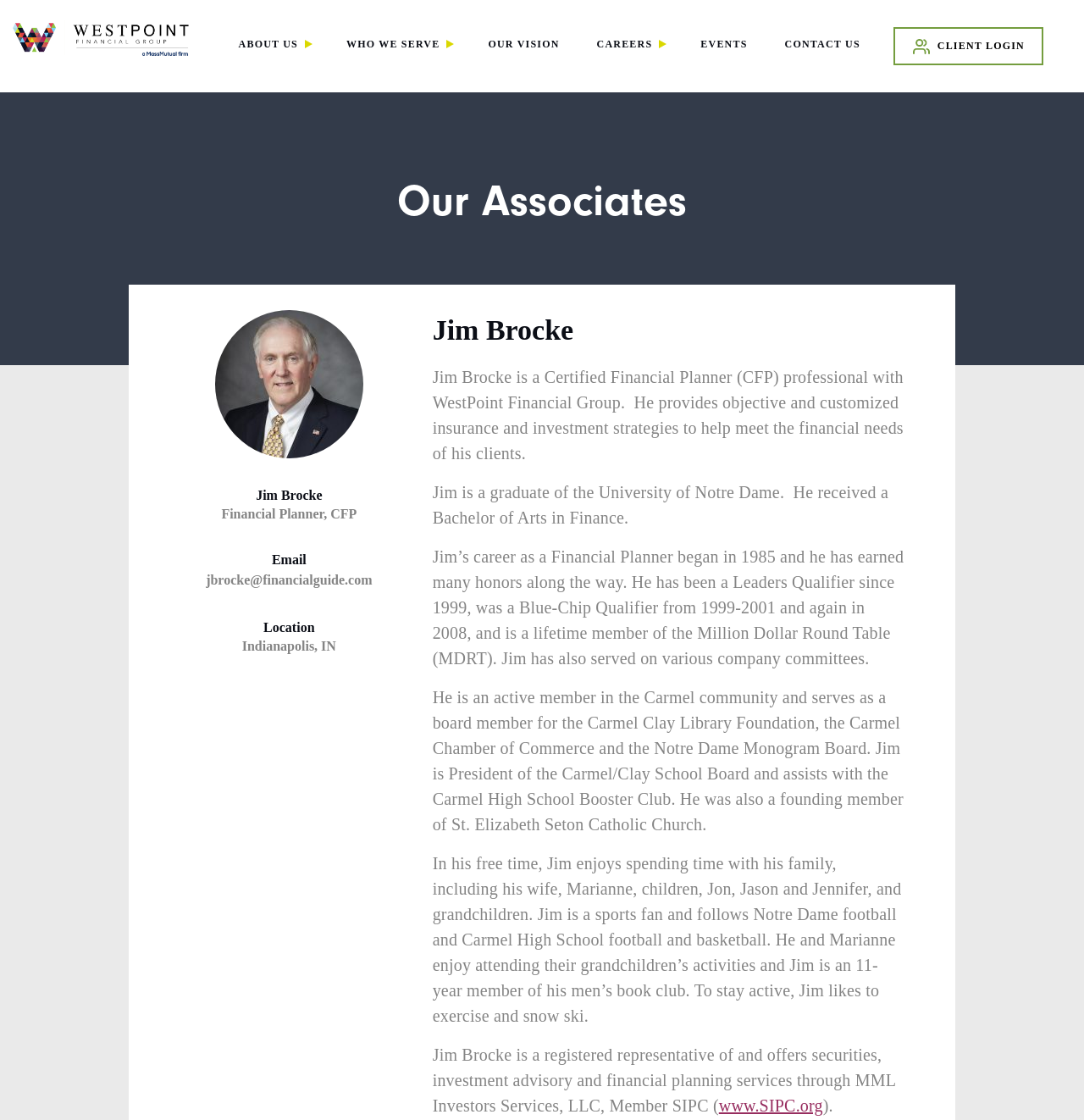Find the bounding box coordinates for the HTML element described in this sentence: "Client Login". Provide the coordinates as four float numbers between 0 and 1, in the format [left, top, right, bottom].

[0.826, 0.026, 0.961, 0.056]